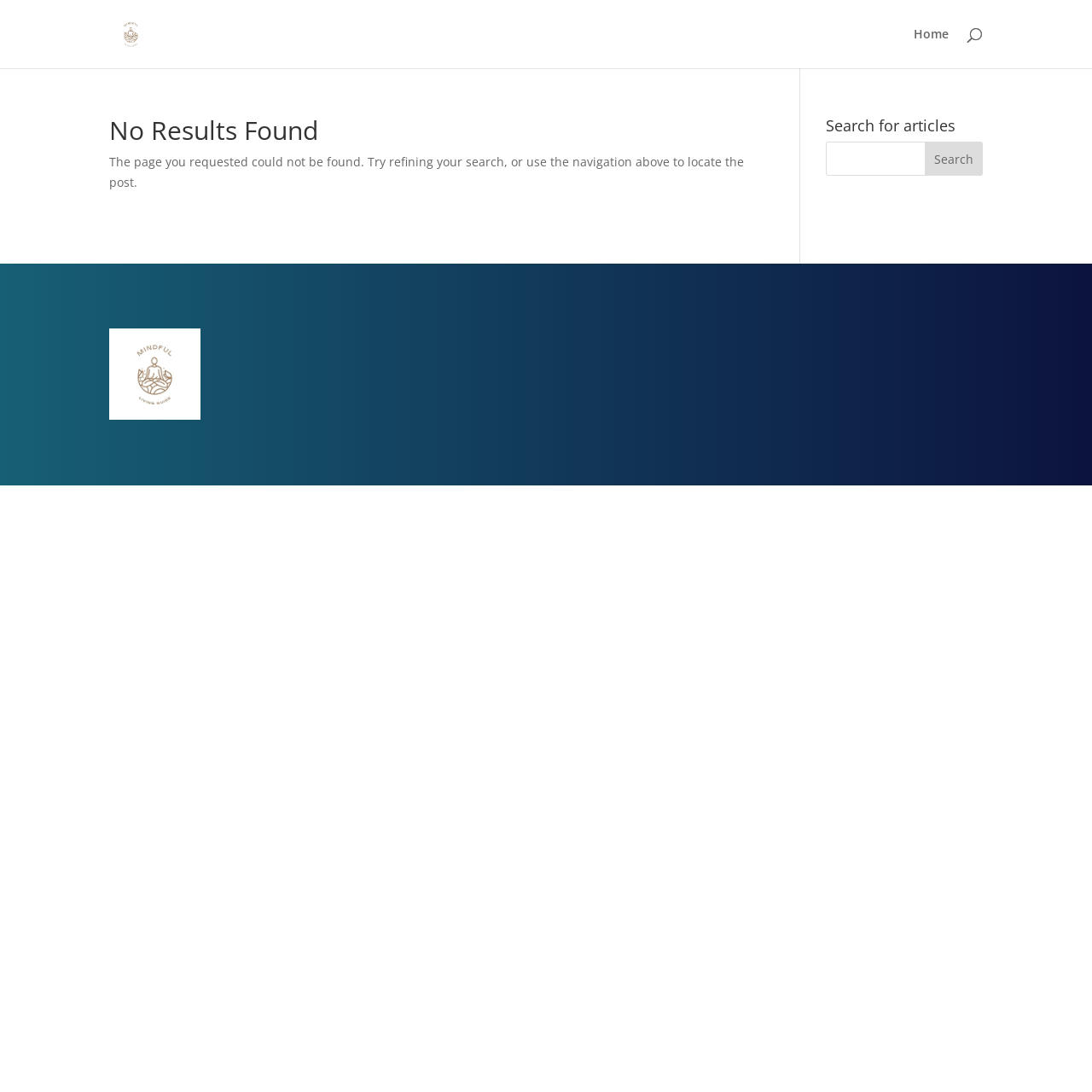Locate the bounding box of the UI element defined by this description: "alt="Mindful Living Guide"". The coordinates should be given as four float numbers between 0 and 1, formatted as [left, top, right, bottom].

[0.103, 0.022, 0.137, 0.037]